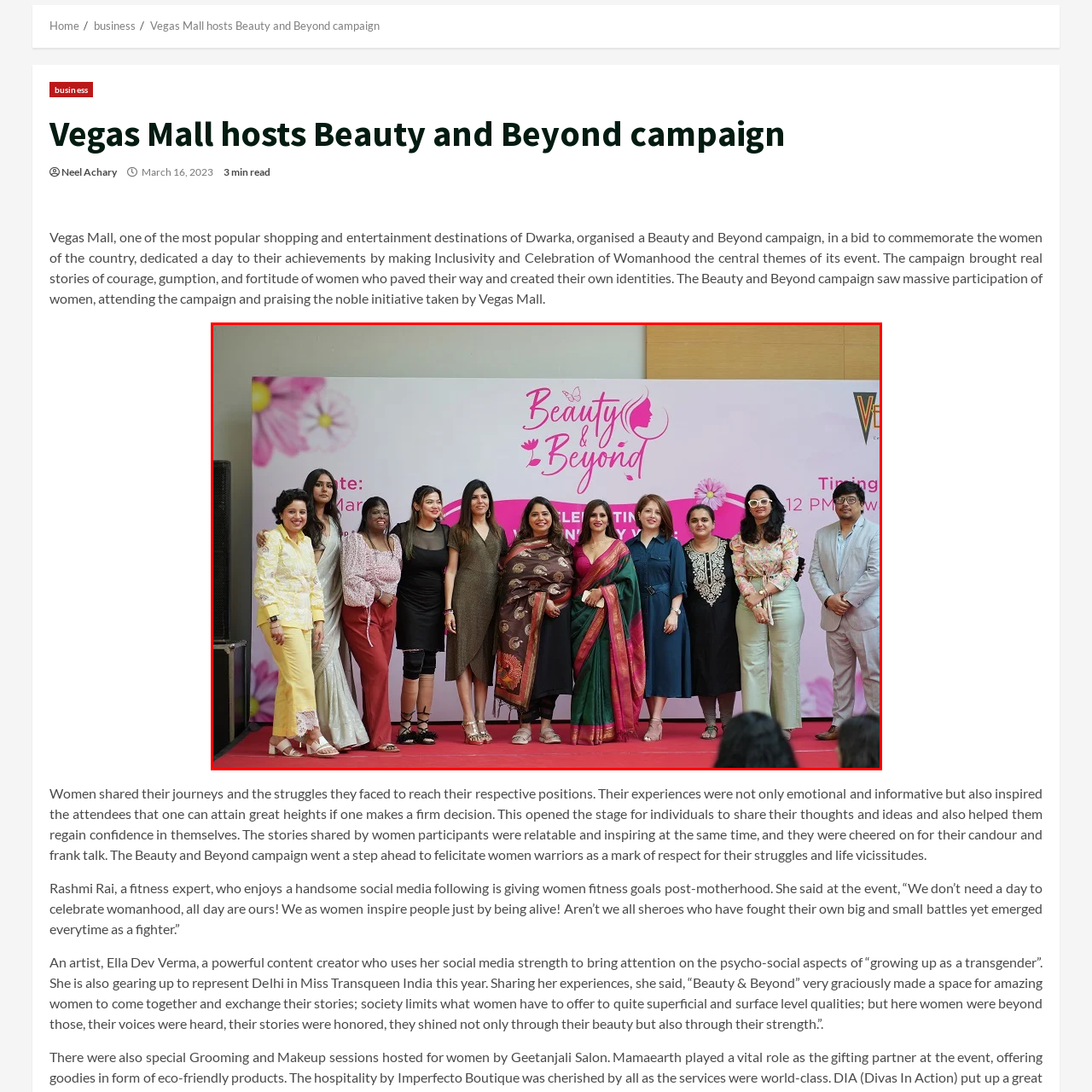Generate a detailed caption for the image that is outlined by the red border.

The image captures a vibrant moment from the "Beauty & Beyond" campaign held at the Vegas Mall, an event dedicated to celebrating women's achievements and promoting inclusivity. Standing together on a red carpet, a diverse group of women poses proudly, showcasing their individuality through a variety of stylish outfits that reflect their unique personalities. The backdrop, adorned with the event's name in an elegant font surrounded by floral designs, sets a celebratory tone. This snapshot symbolizes empowerment, resilience, and the shared strength of women who inspire one another. The campaign's focus on uplifting women's voices and experiences is evident as they come together to share their journeys, fostering a spirit of solidarity and inspiration within the community.